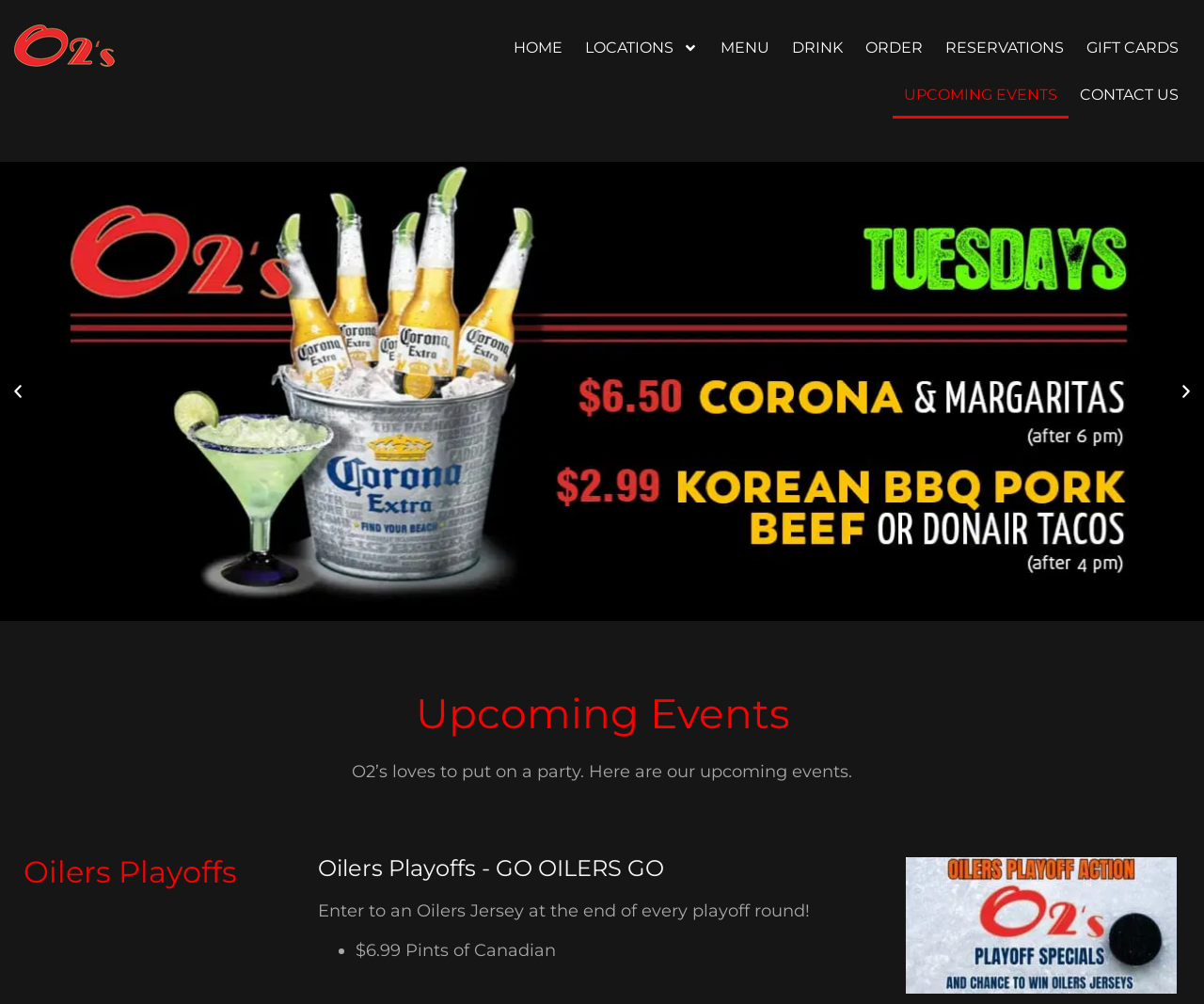Using the description "May 2023", locate and provide the bounding box of the UI element.

None